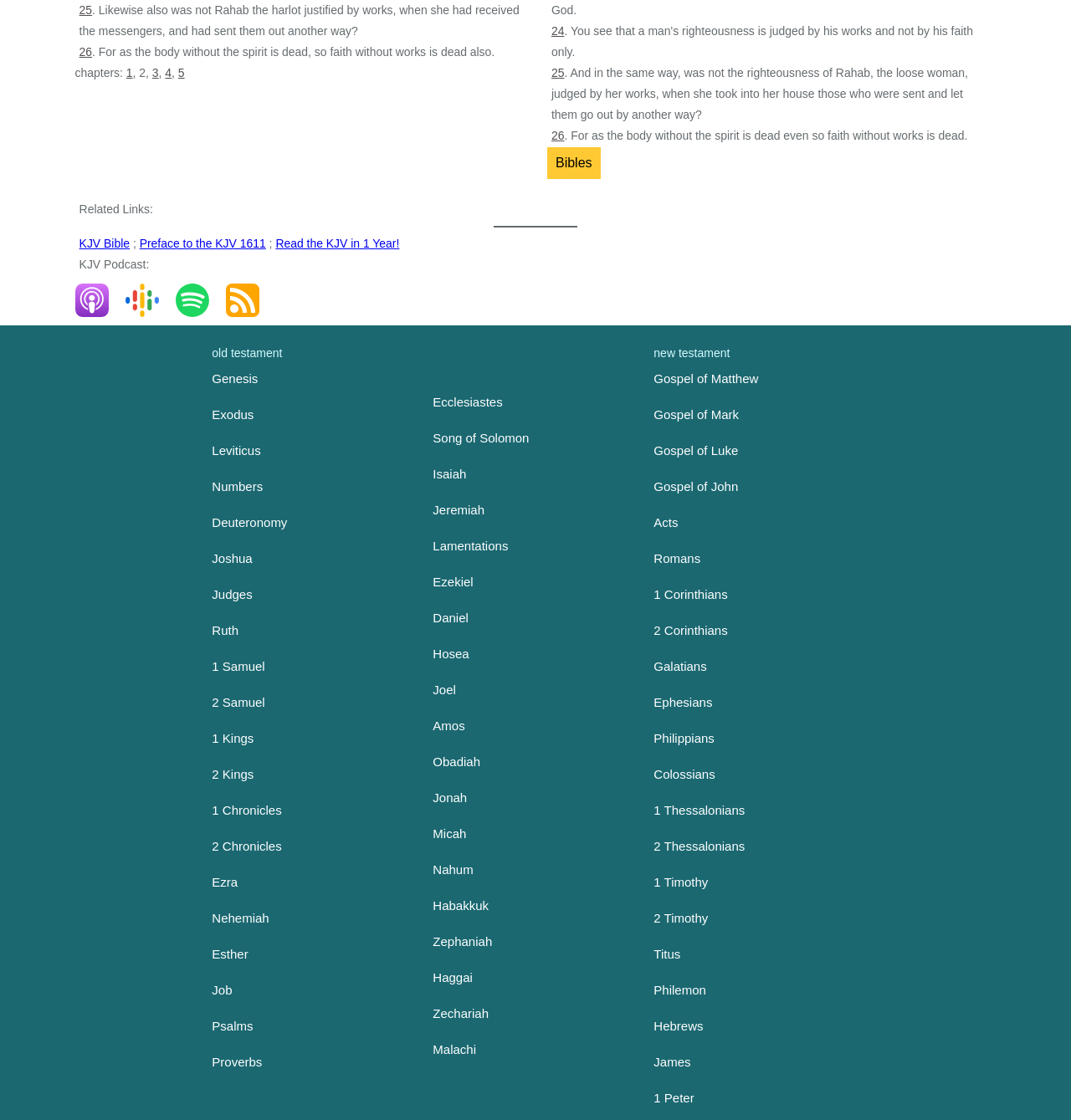Respond to the following query with just one word or a short phrase: 
What is the category of the books listed?

Old Testament